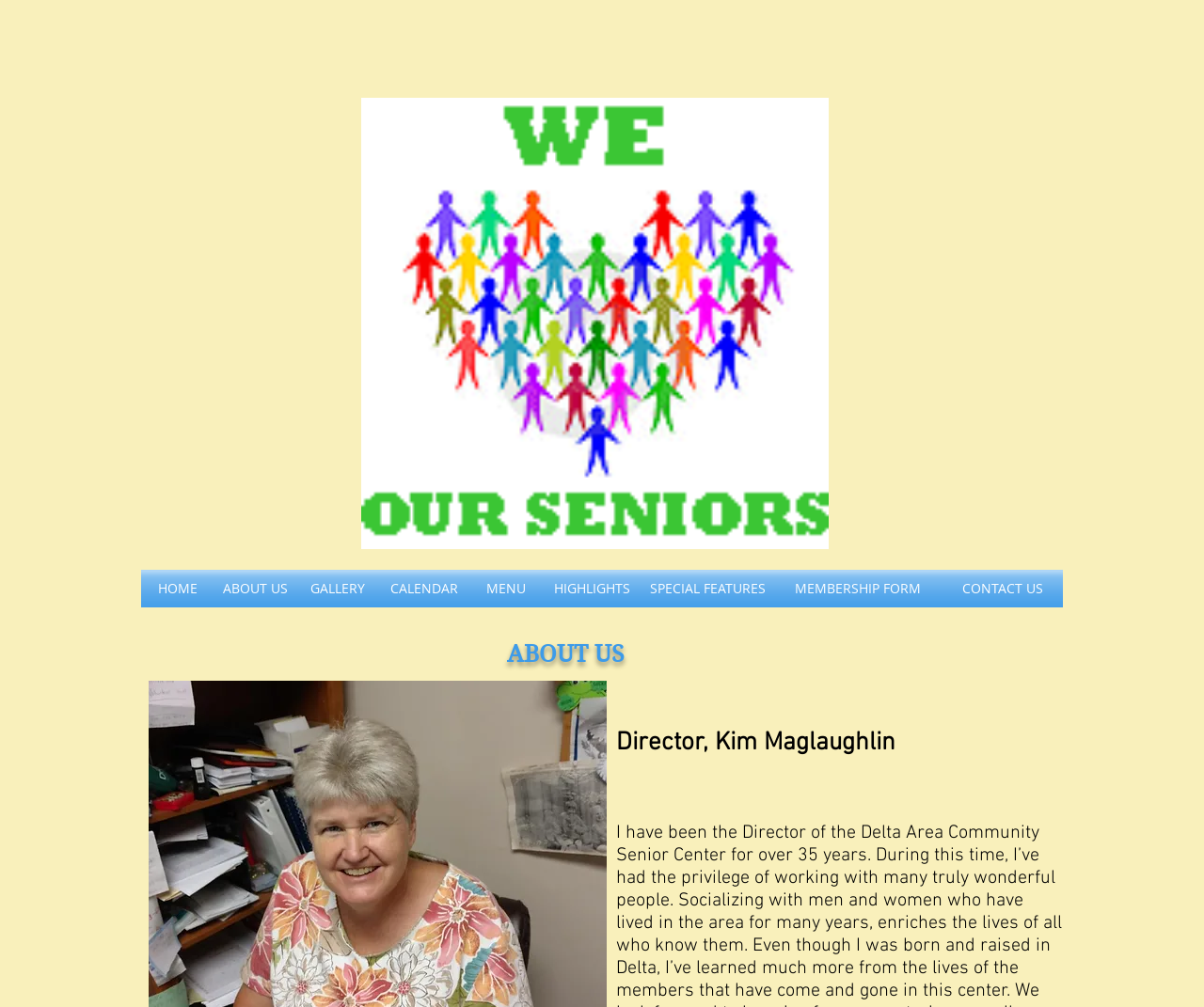Could you determine the bounding box coordinates of the clickable element to complete the instruction: "view about us"? Provide the coordinates as four float numbers between 0 and 1, i.e., [left, top, right, bottom].

[0.178, 0.566, 0.246, 0.603]